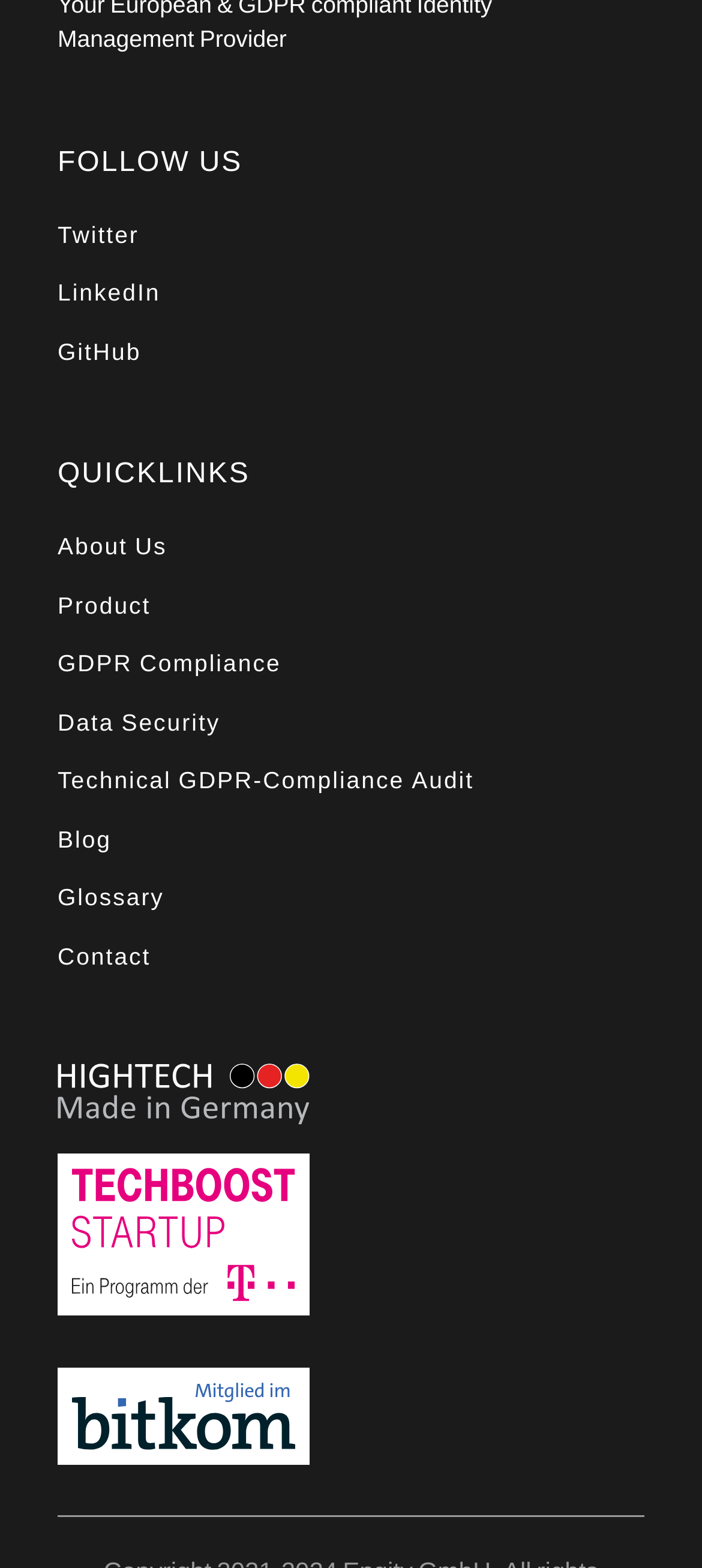Using the webpage screenshot, find the UI element described by Glossary. Provide the bounding box coordinates in the format (top-left x, top-left y, bottom-right x, bottom-right y), ensuring all values are floating point numbers between 0 and 1.

[0.082, 0.562, 0.918, 0.584]